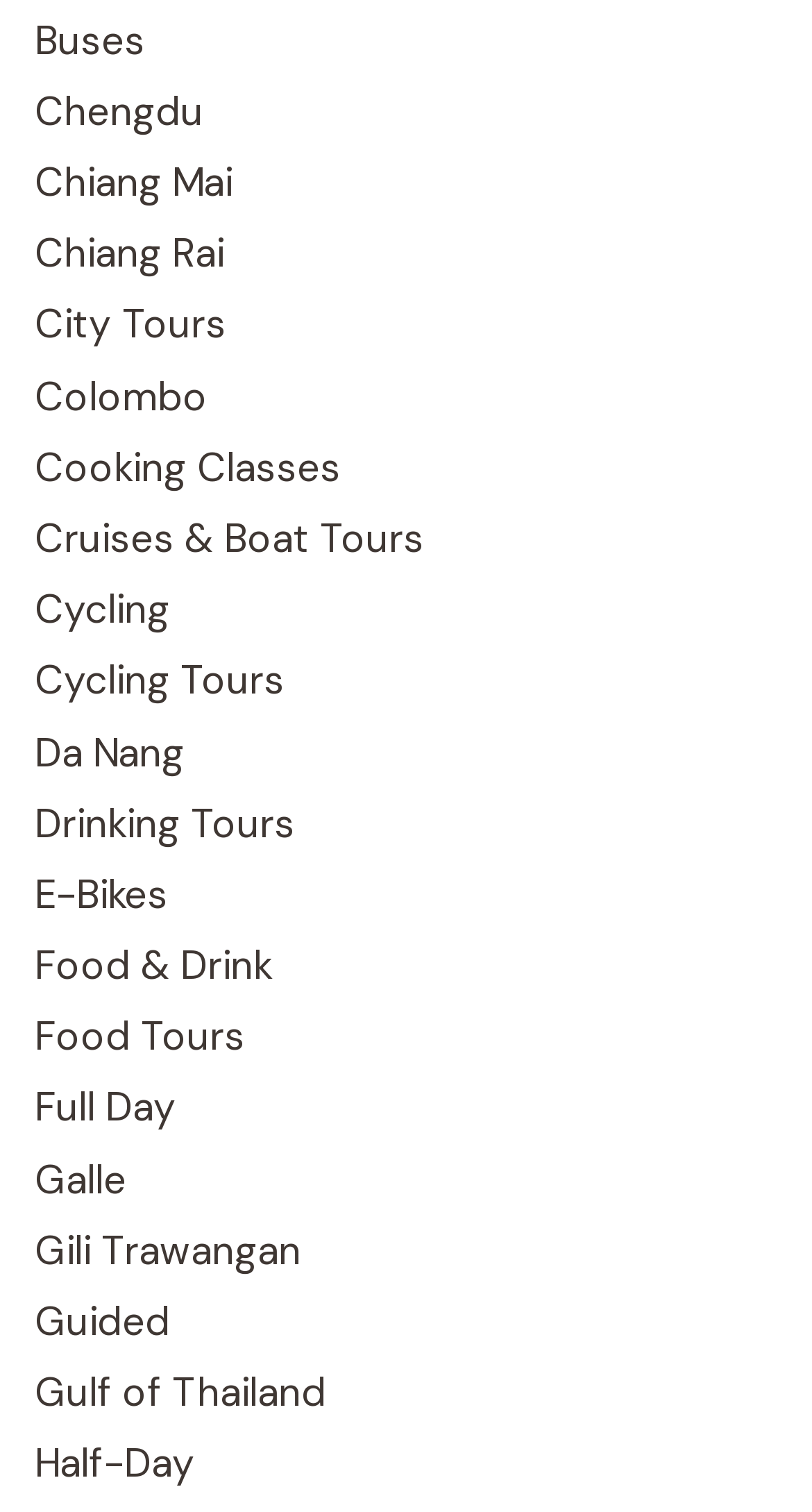Locate the bounding box coordinates of the item that should be clicked to fulfill the instruction: "Discover Gili Trawangan".

[0.043, 0.81, 0.371, 0.844]